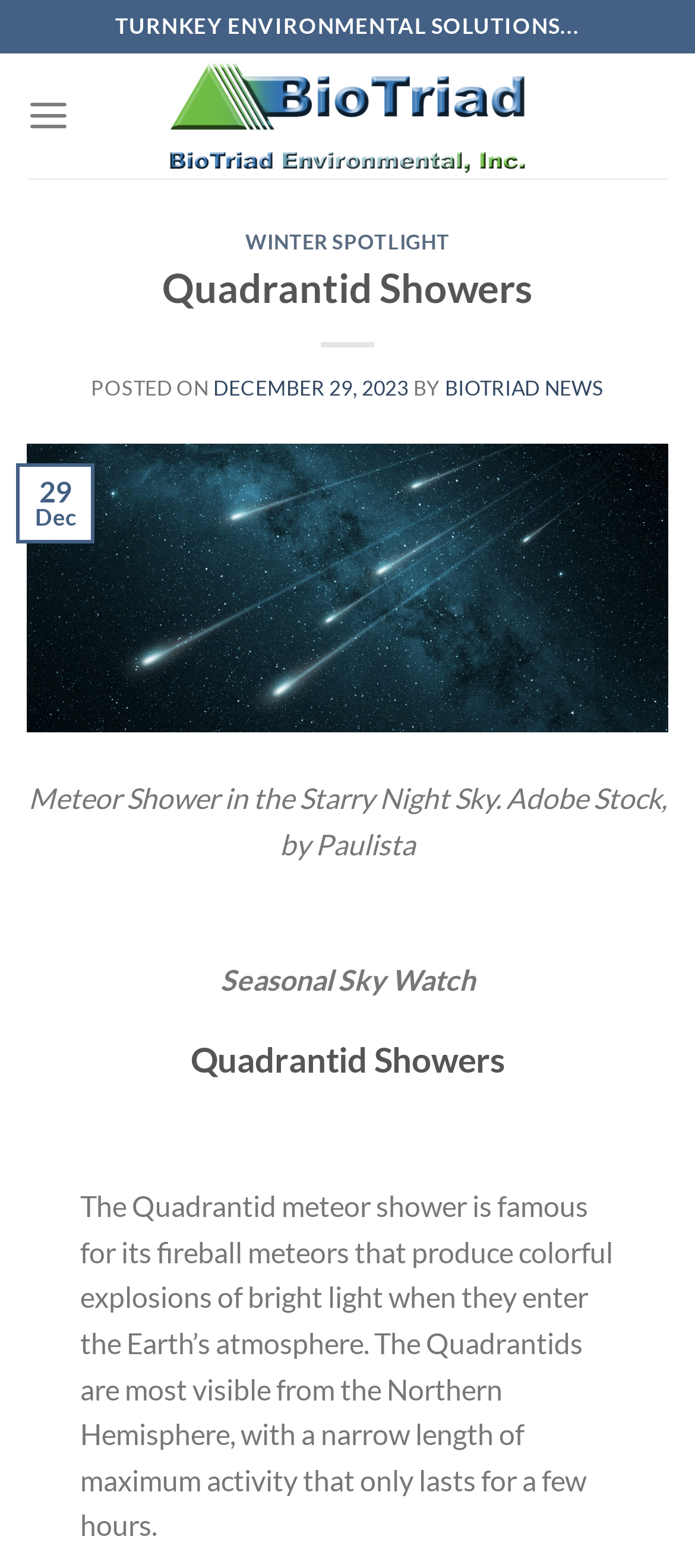What is the topic of the winter spotlight?
Give a comprehensive and detailed explanation for the question.

I found the answer by looking at the heading element 'WINTER SPOTLIGHT' and its adjacent heading element 'Quadrantid Showers', which suggests that the topic of the winter spotlight is Quadrantid Showers.